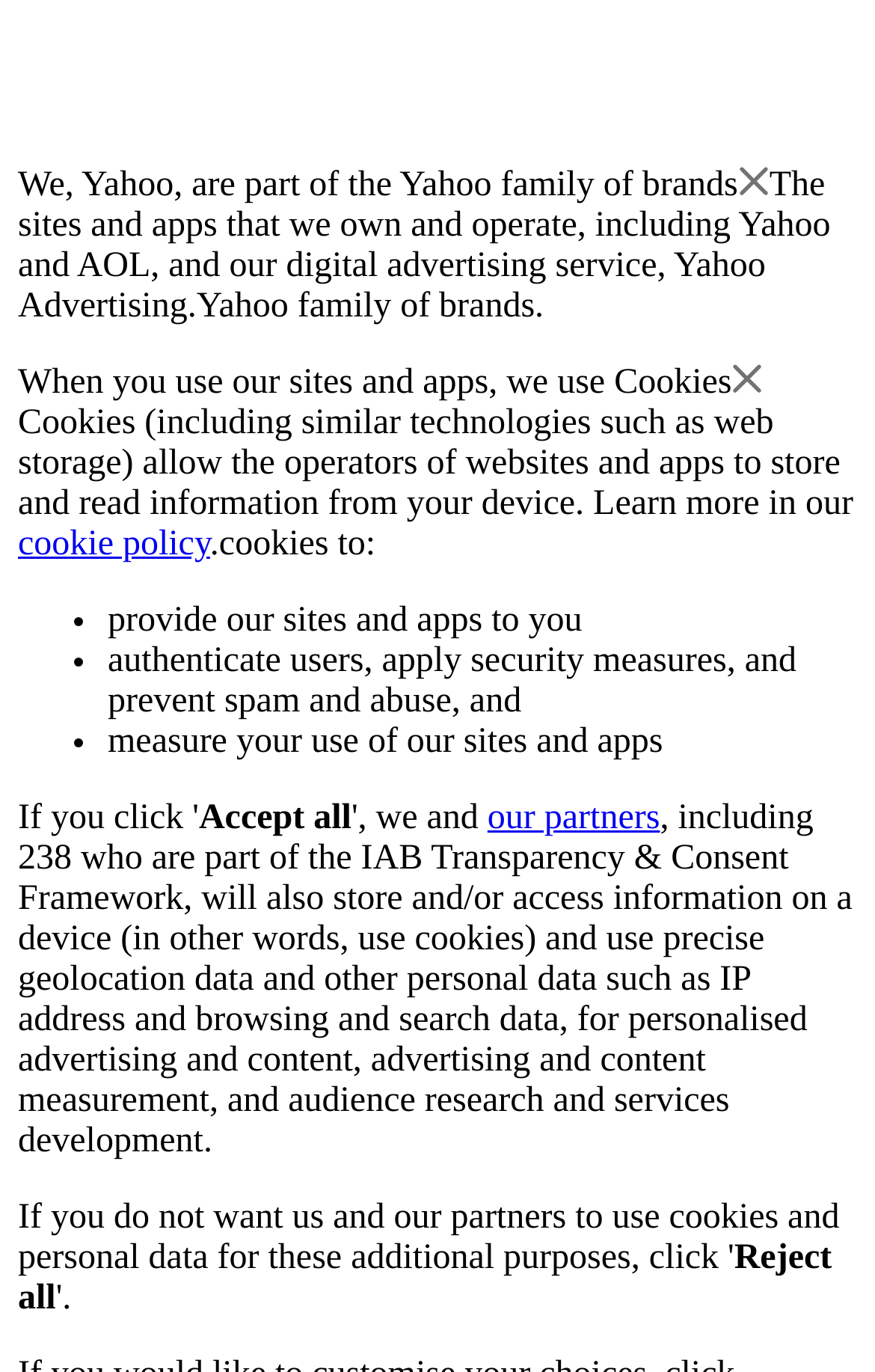What is one purpose of using cookies?
Please give a well-detailed answer to the question.

The webpage lists several purposes of using cookies, one of which is to 'provide our sites and apps to you', indicating that cookies are used to enable the provision of Yahoo's sites and apps.